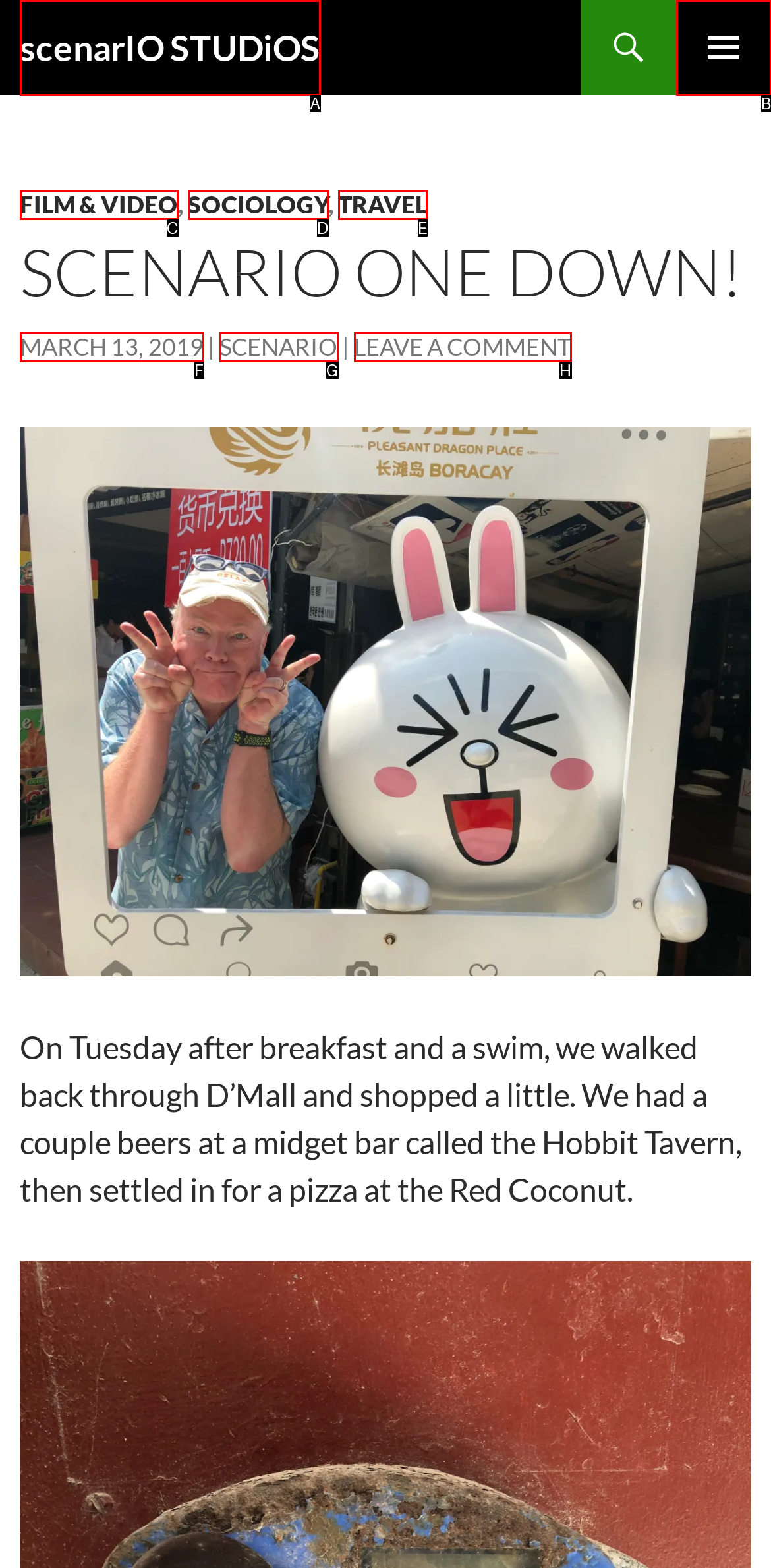Identify the UI element that corresponds to this description: Film & Video
Respond with the letter of the correct option.

C